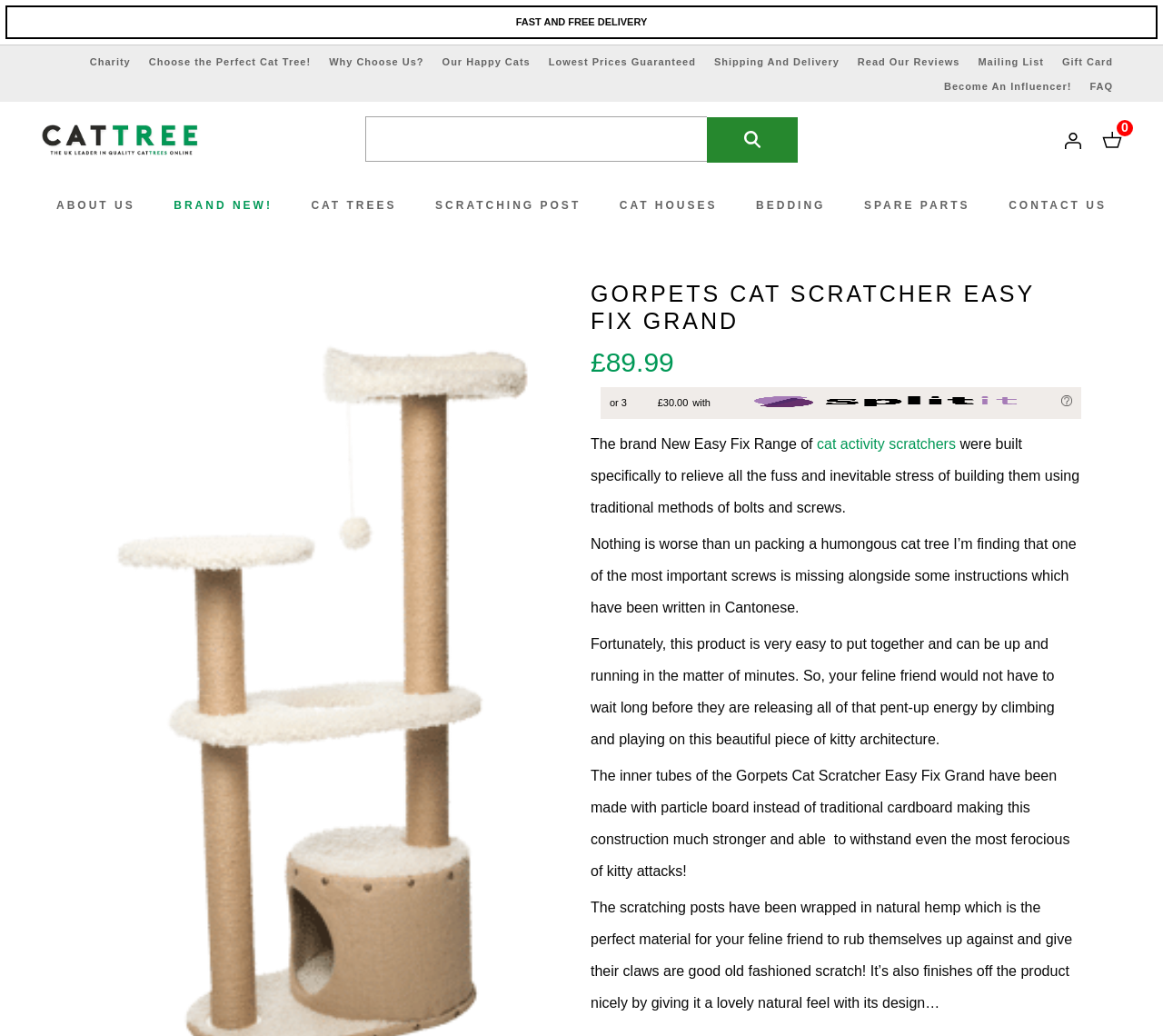Respond to the question below with a concise word or phrase:
How long does it take to assemble the product?

Minutes